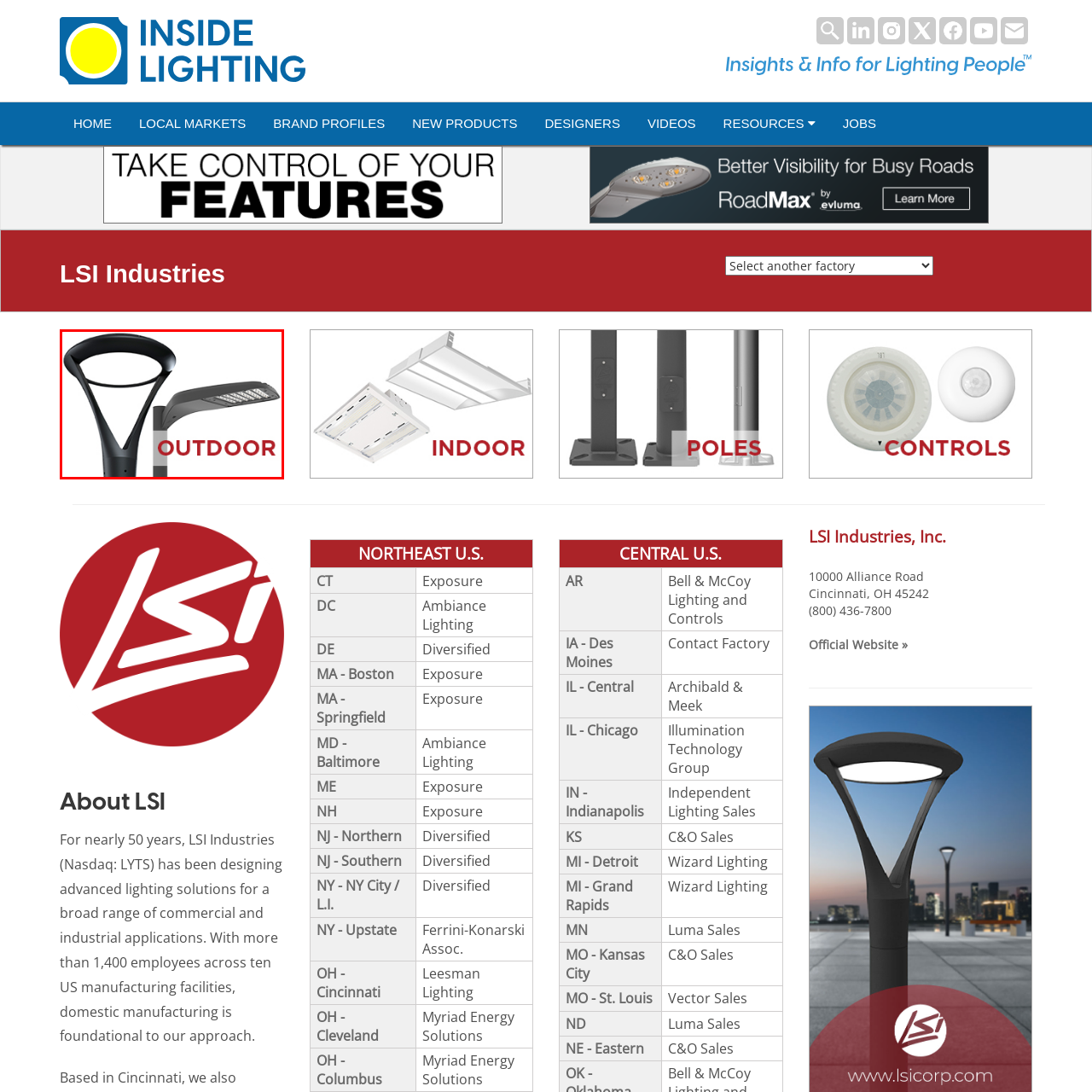Explain what is happening in the image inside the red outline in great detail.

The image showcases two modern outdoor lighting fixtures designed for enhanced illumination in exterior spaces. On the left, there's a sleek, contemporary lamp design characterized by its unique, circular top that adds an artistic touch. To the right, a more traditional streetlight style is featured, boasting a flat LED panel that provides efficient lighting. The word "OUTDOOR" is prominently displayed in bold, red letters below the fixtures, emphasizing the lighting solution's intended use for outdoor environments. This combination of styles highlights the versatility and innovation in outdoor lighting design, suitable for a variety of applications from residential to urban settings.